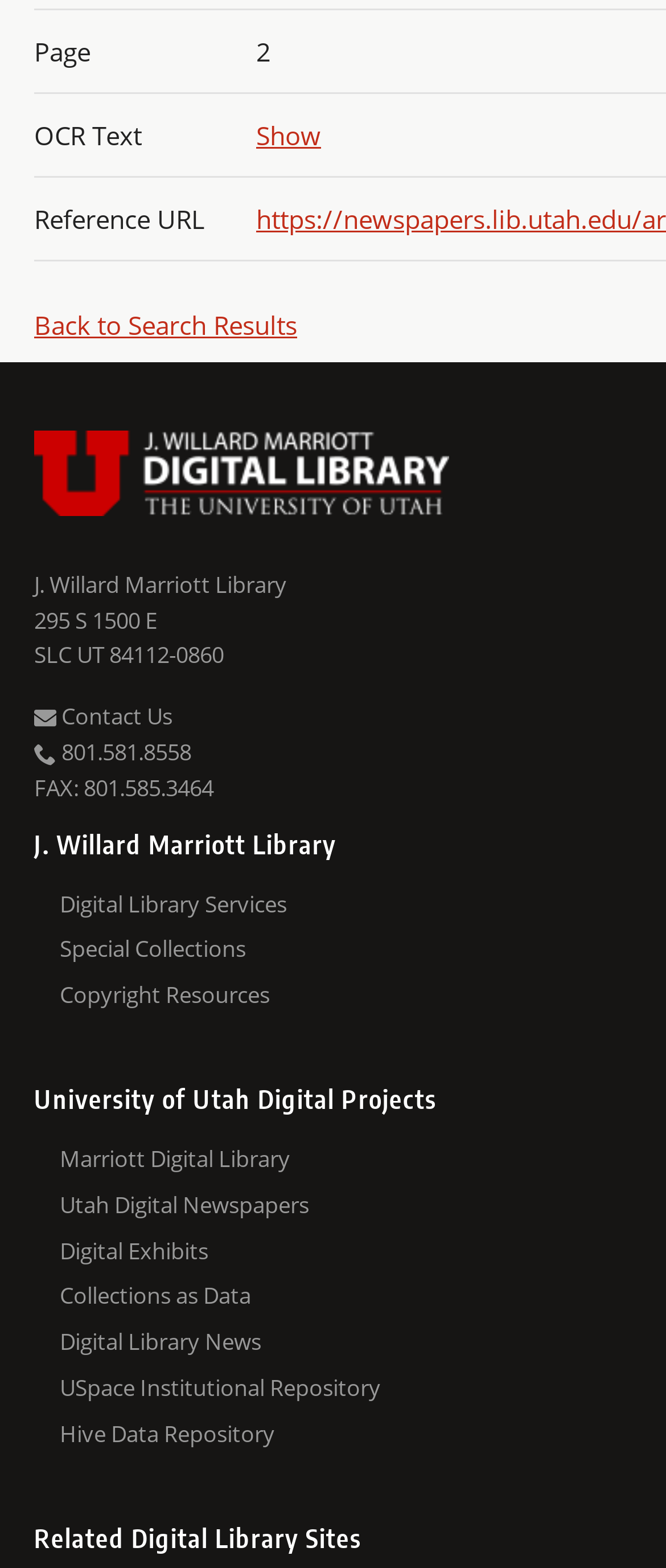Respond with a single word or phrase to the following question: What is the fax number of the library?

801.585.3464